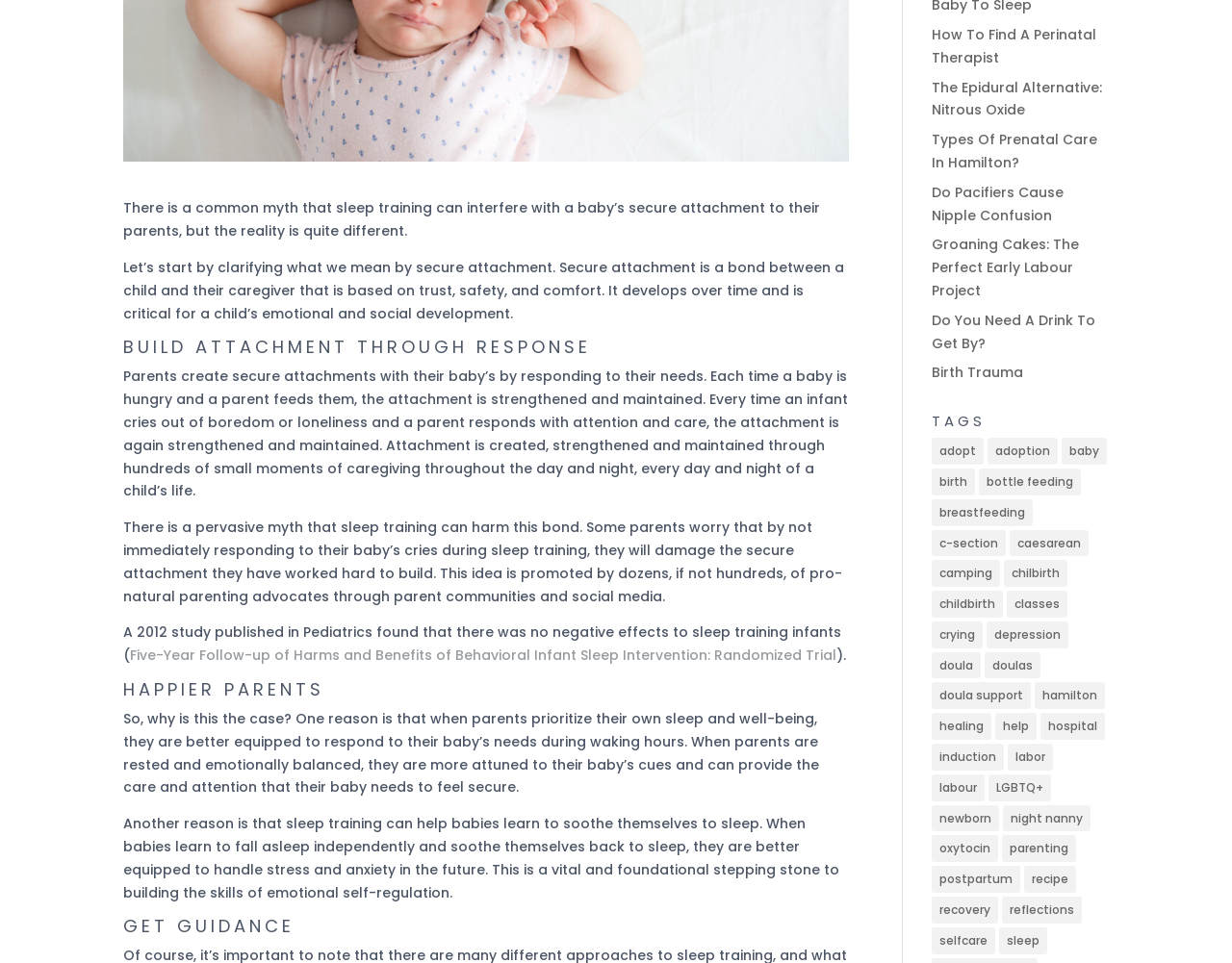Find the bounding box coordinates for the element described here: "doula support".

[0.756, 0.709, 0.837, 0.737]